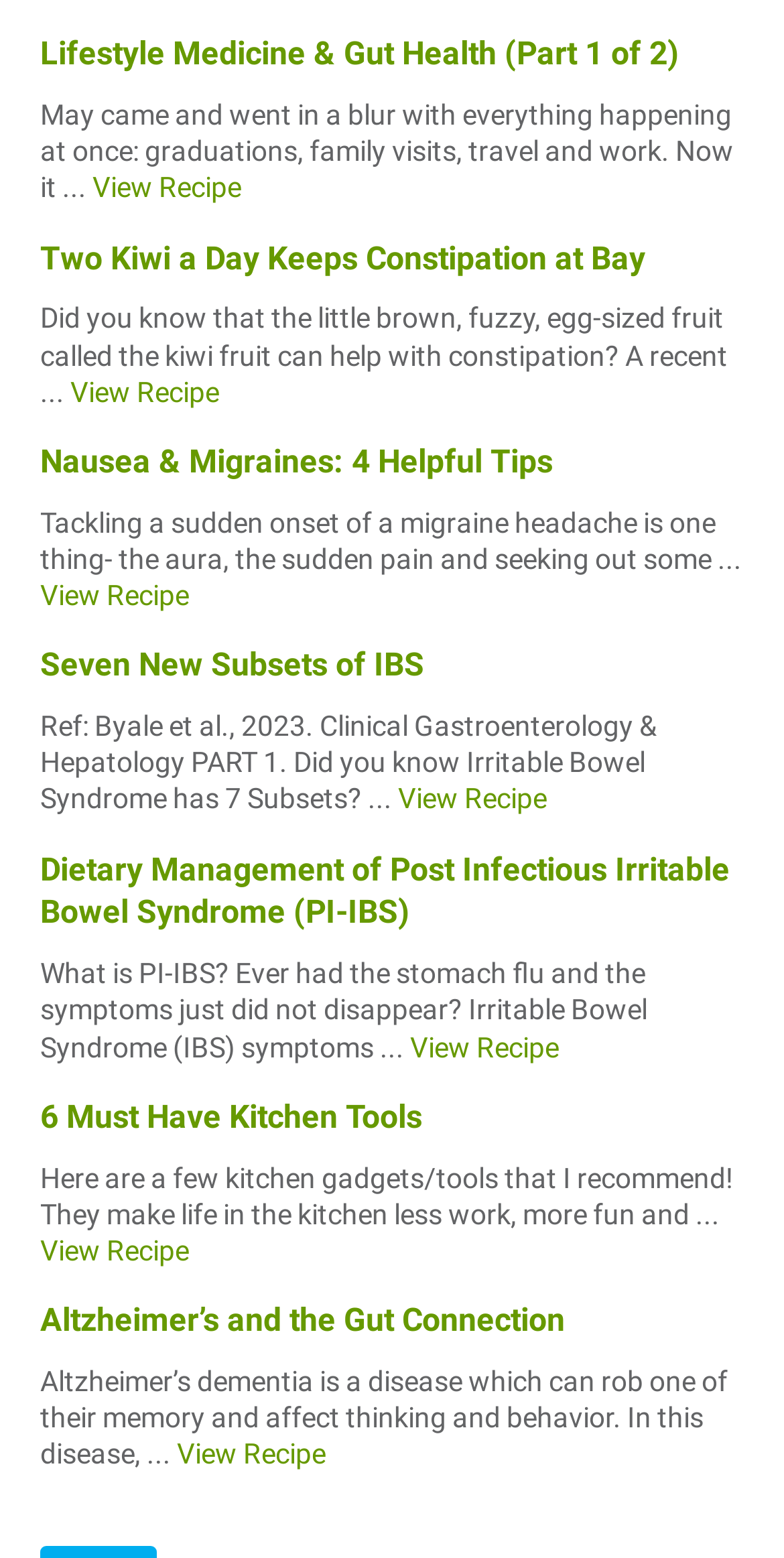Determine the bounding box coordinates for the area that needs to be clicked to fulfill this task: "Learn about Nausea & Migraines: 4 Helpful Tips". The coordinates must be given as four float numbers between 0 and 1, i.e., [left, top, right, bottom].

[0.051, 0.284, 0.705, 0.308]